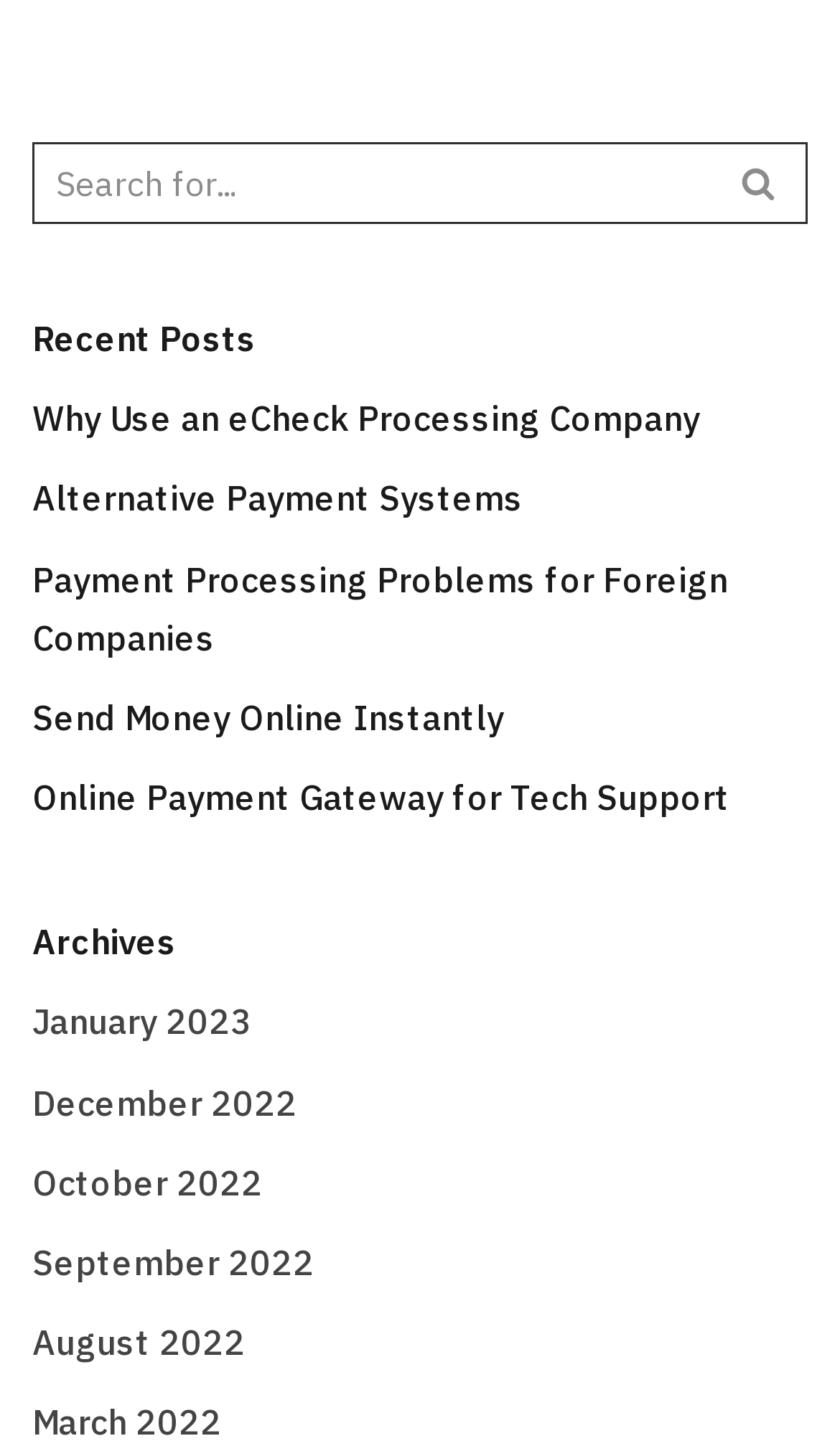What is the category of the links below 'Recent Posts'?
Look at the screenshot and provide an in-depth answer.

The links below 'Recent Posts' have titles such as 'Why Use an eCheck Processing Company' and 'Alternative Payment Systems', which suggest that they are blog posts related to payment processing and online transactions.